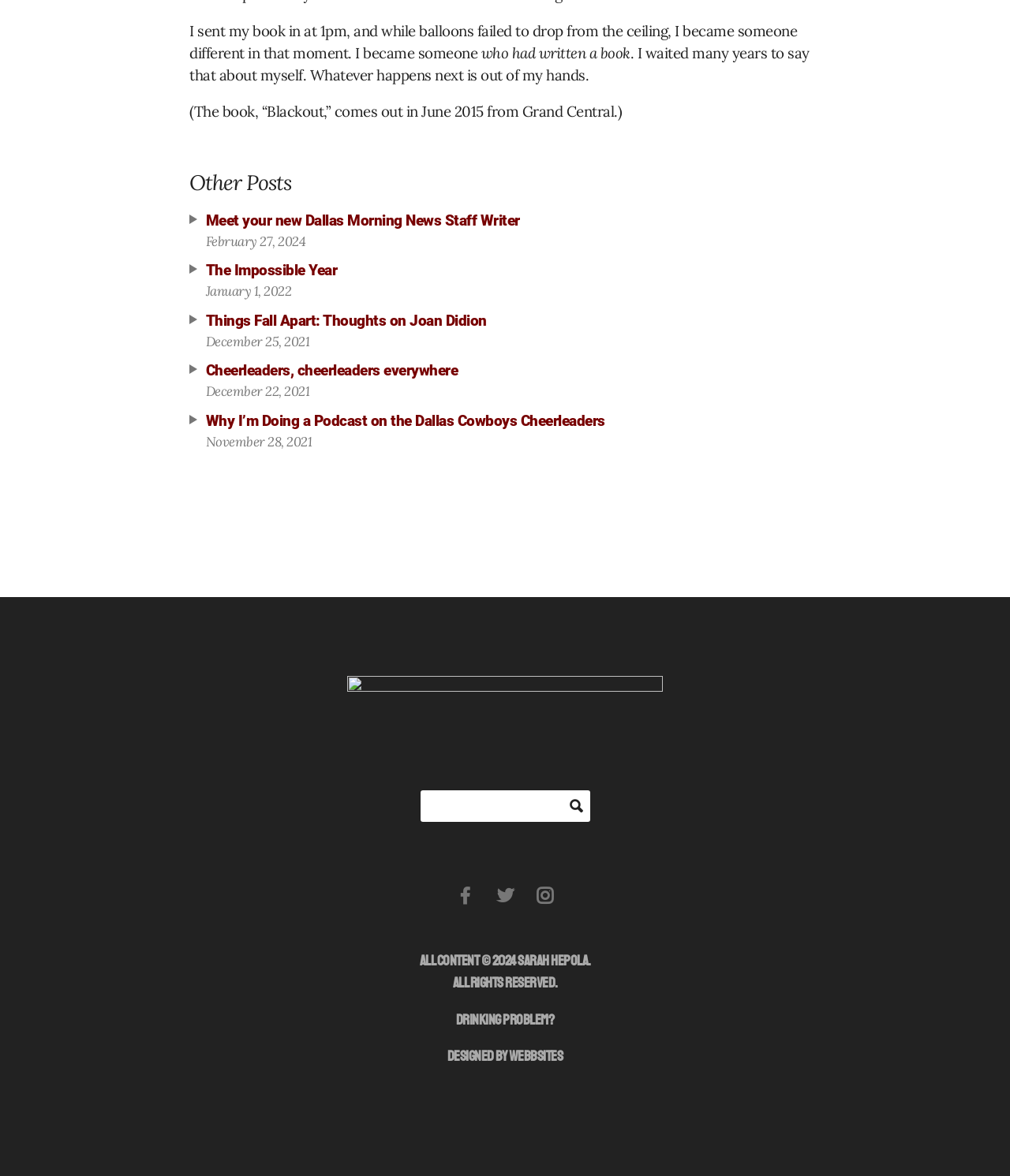Can you provide the bounding box coordinates for the element that should be clicked to implement the instruction: "Read the article about giving flowers to your queen on Mother's Day"?

None